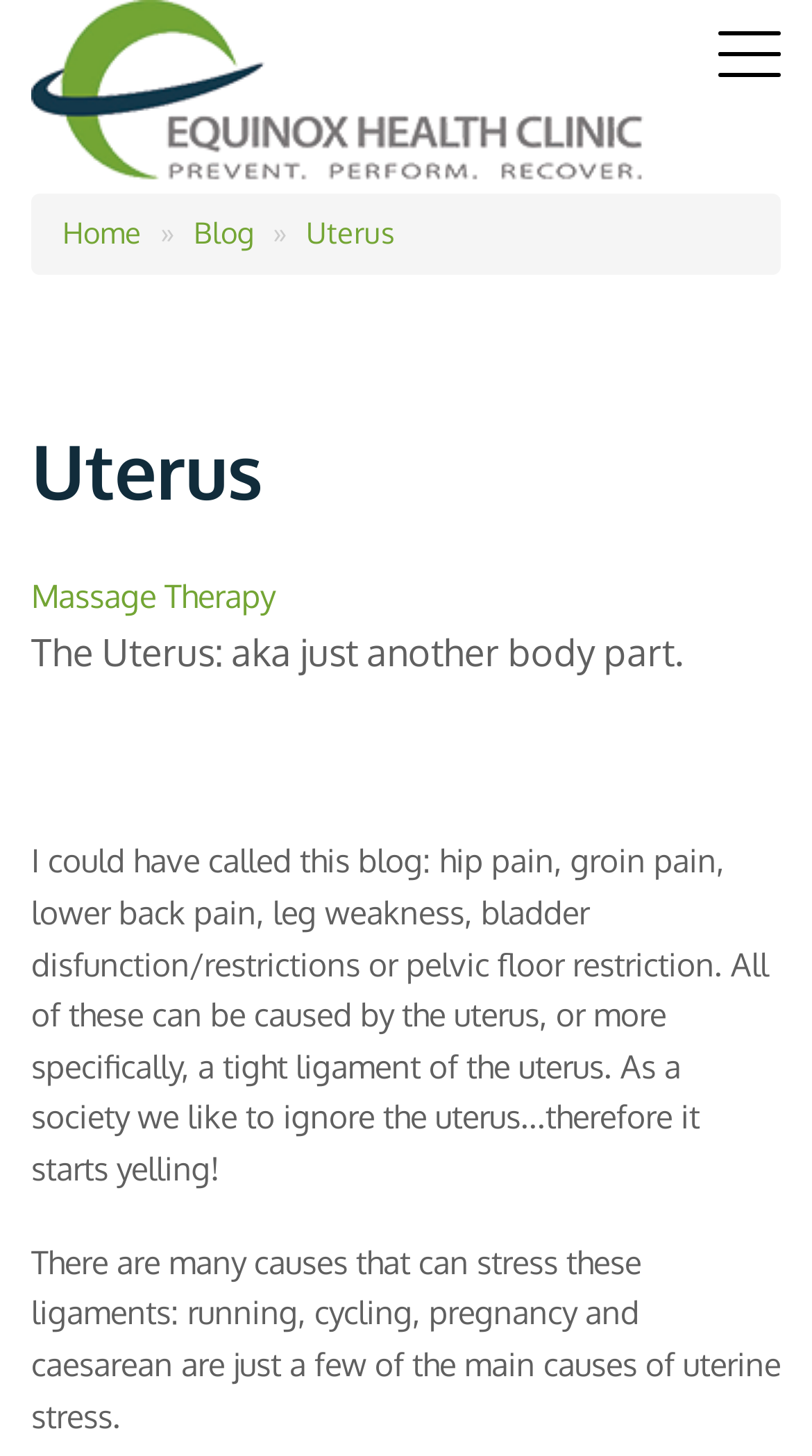Based on the element description: "Uterus", identify the UI element and provide its bounding box coordinates. Use four float numbers between 0 and 1, [left, top, right, bottom].

[0.377, 0.148, 0.487, 0.172]